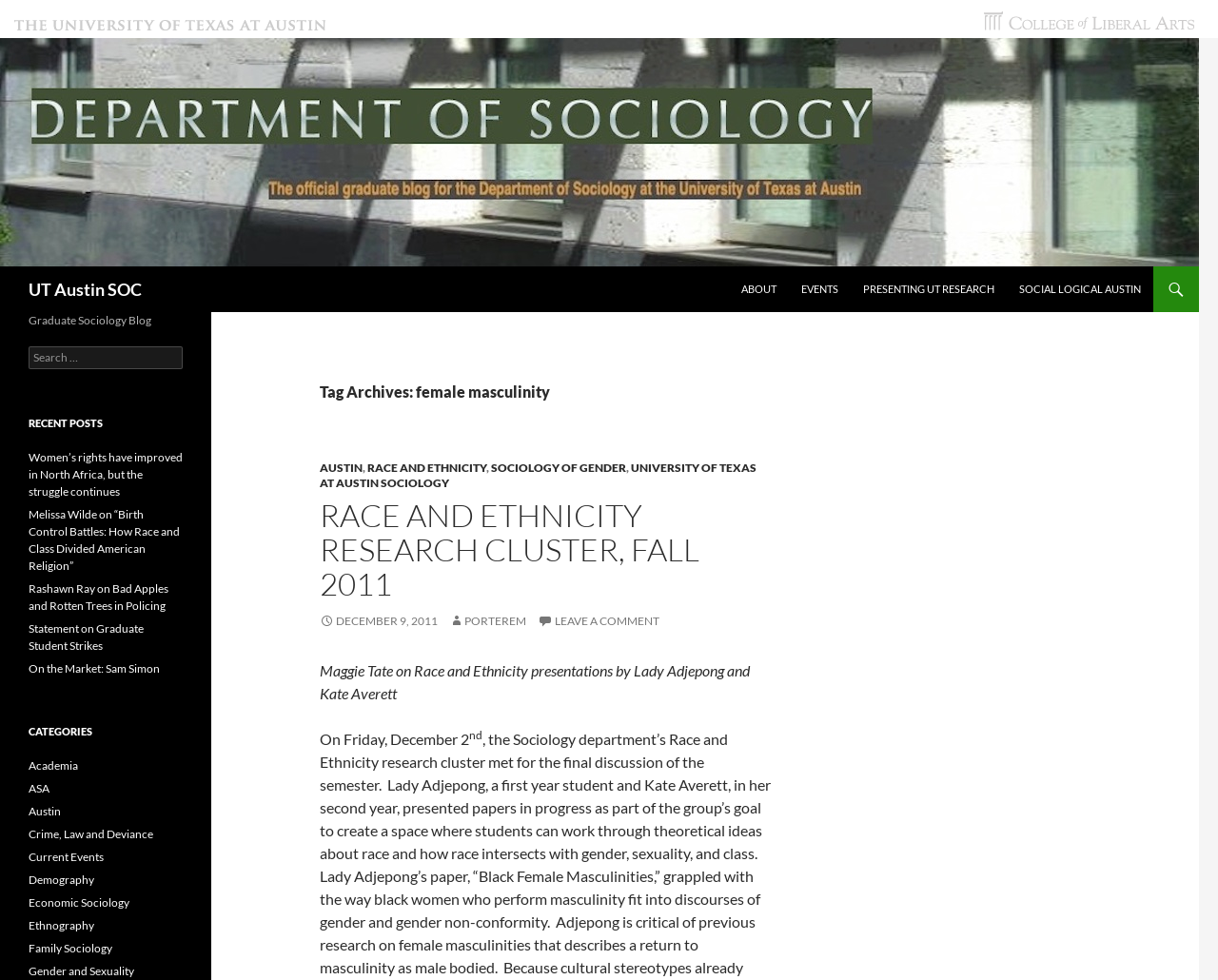Identify the bounding box for the UI element specified in this description: "Social Logical Austin". The coordinates must be four float numbers between 0 and 1, formatted as [left, top, right, bottom].

[0.827, 0.272, 0.946, 0.318]